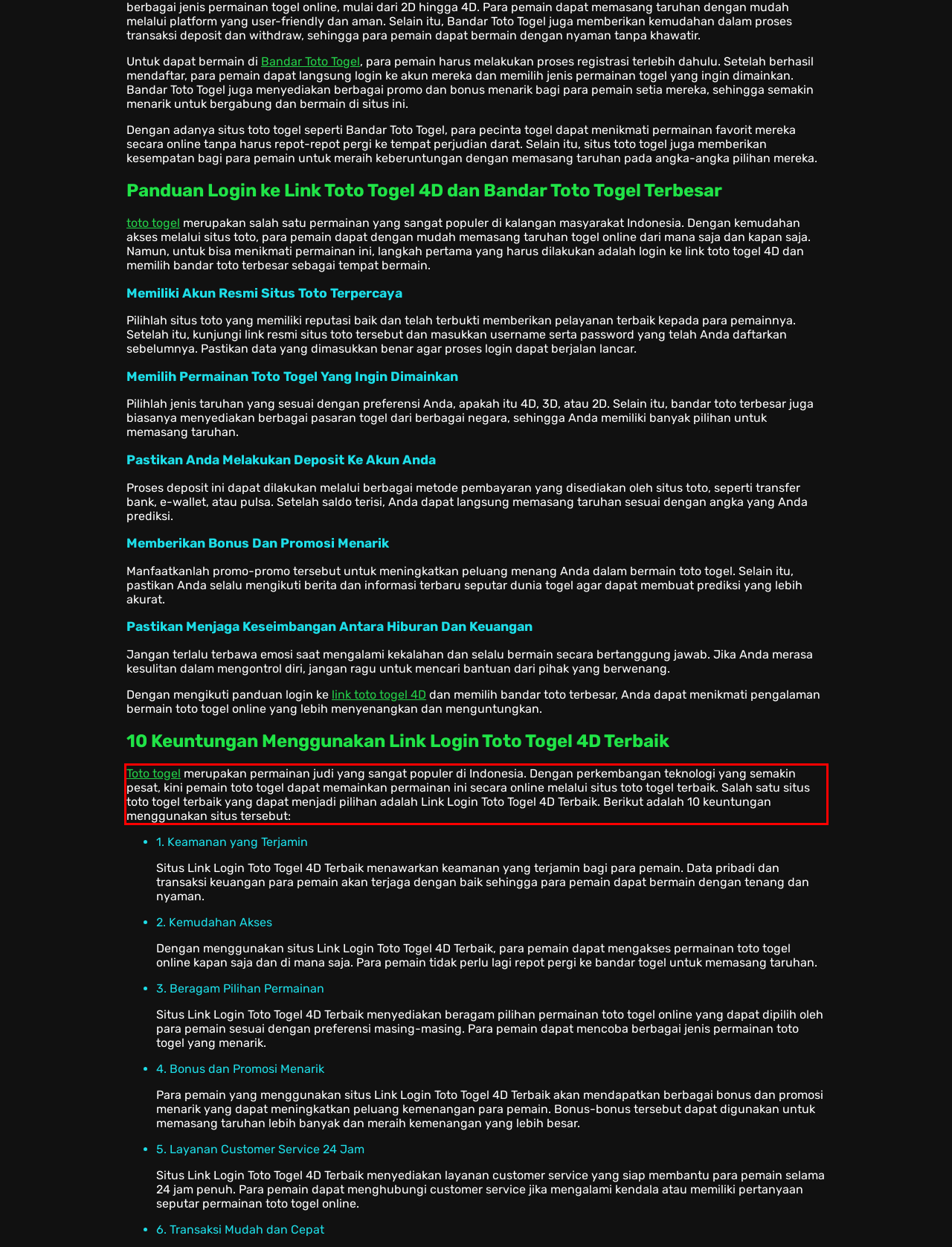From the screenshot of the webpage, locate the red bounding box and extract the text contained within that area.

Toto togel merupakan permainan judi yang sangat populer di Indonesia. Dengan perkembangan teknologi yang semakin pesat, kini pemain toto togel dapat memainkan permainan ini secara online melalui situs toto togel terbaik. Salah satu situs toto togel terbaik yang dapat menjadi pilihan adalah Link Login Toto Togel 4D Terbaik. Berikut adalah 10 keuntungan menggunakan situs tersebut: